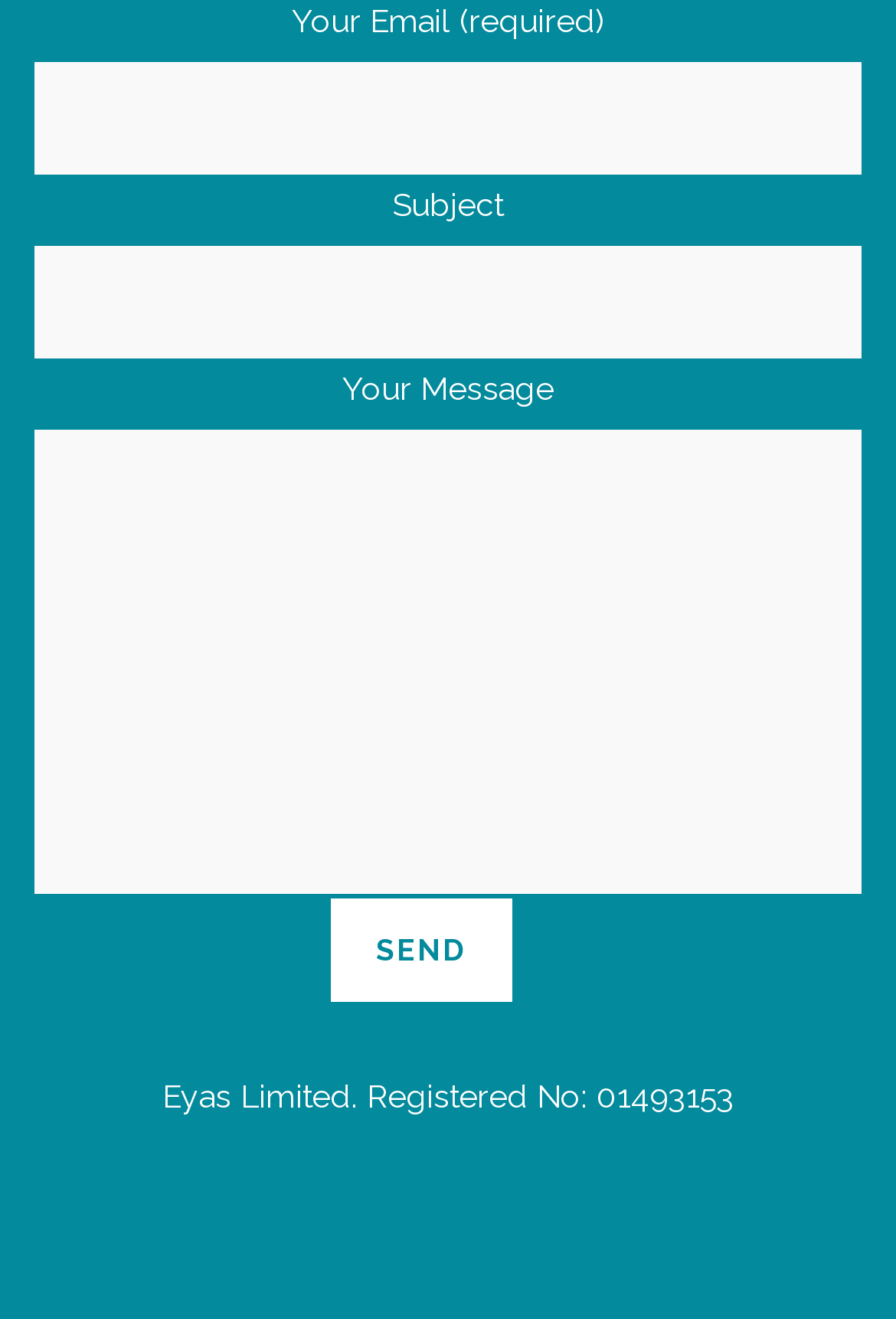What is the text on the 'Send' button?
Please look at the screenshot and answer in one word or a short phrase.

SEND